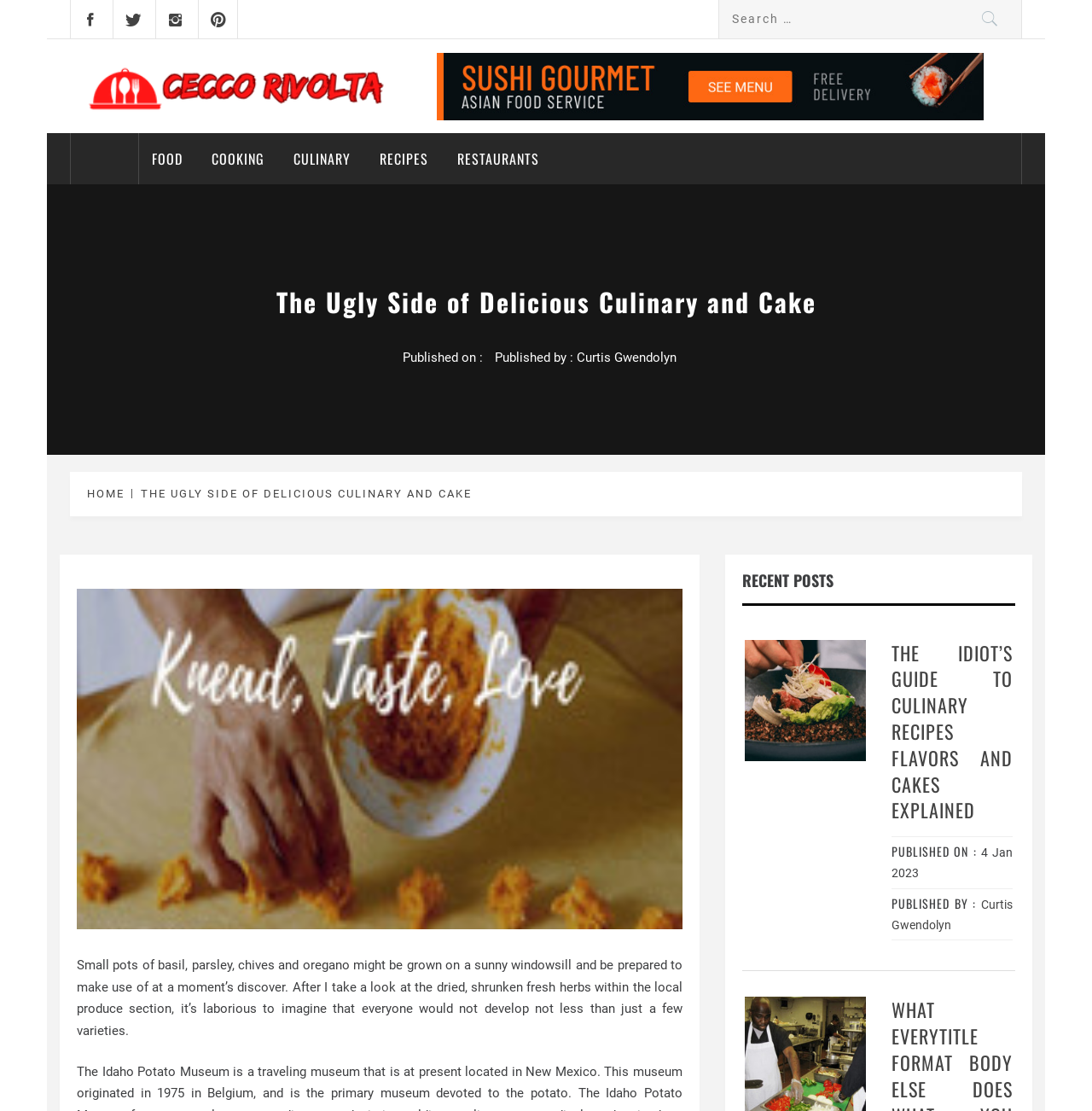Could you identify the text that serves as the heading for this webpage?

The Ugly Side of Delicious Culinary and Cake